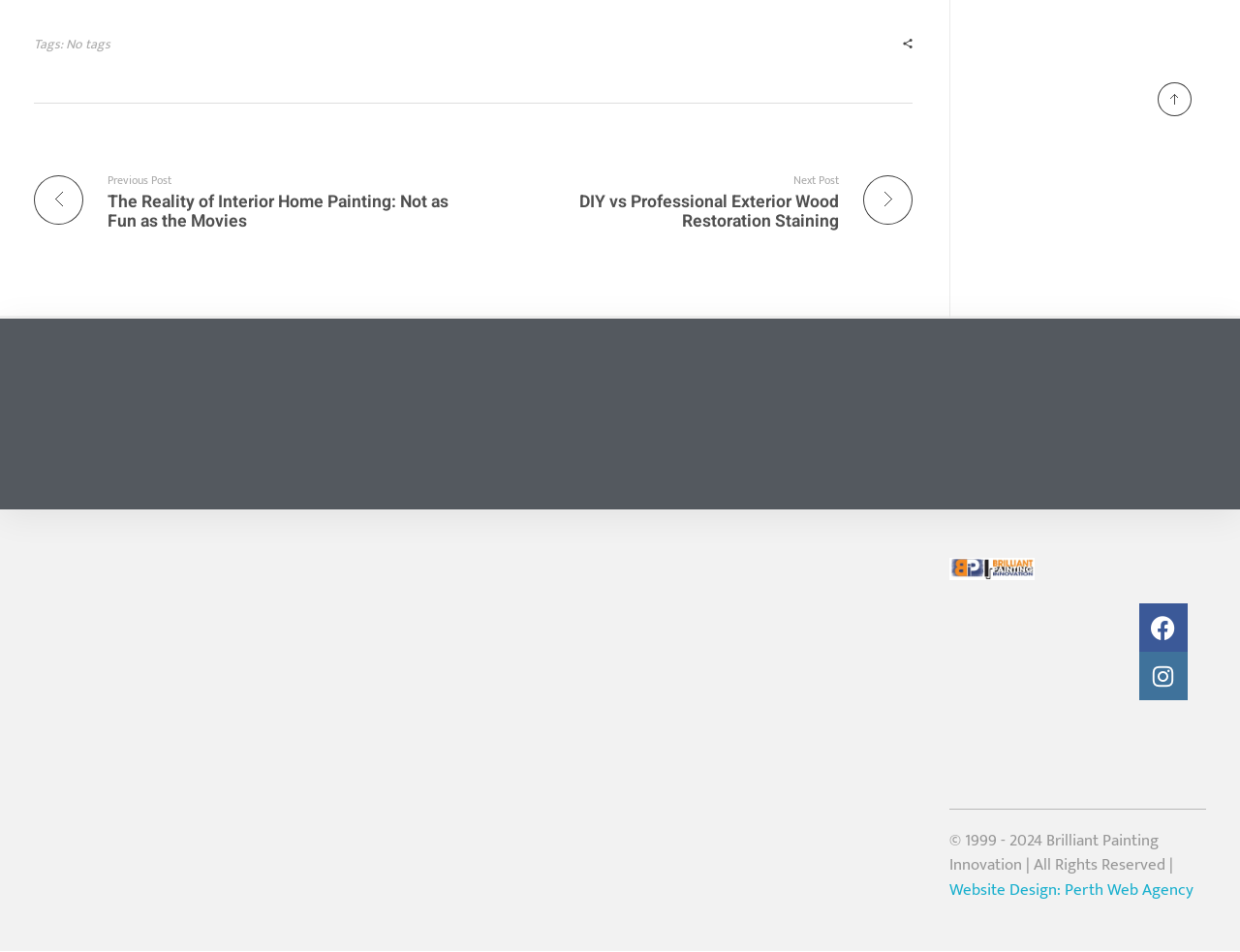Select the bounding box coordinates of the element I need to click to carry out the following instruction: "Click on 'Previous Post The Reality of Interior Home Painting: Not as Fun as the Movies'".

[0.027, 0.18, 0.369, 0.243]